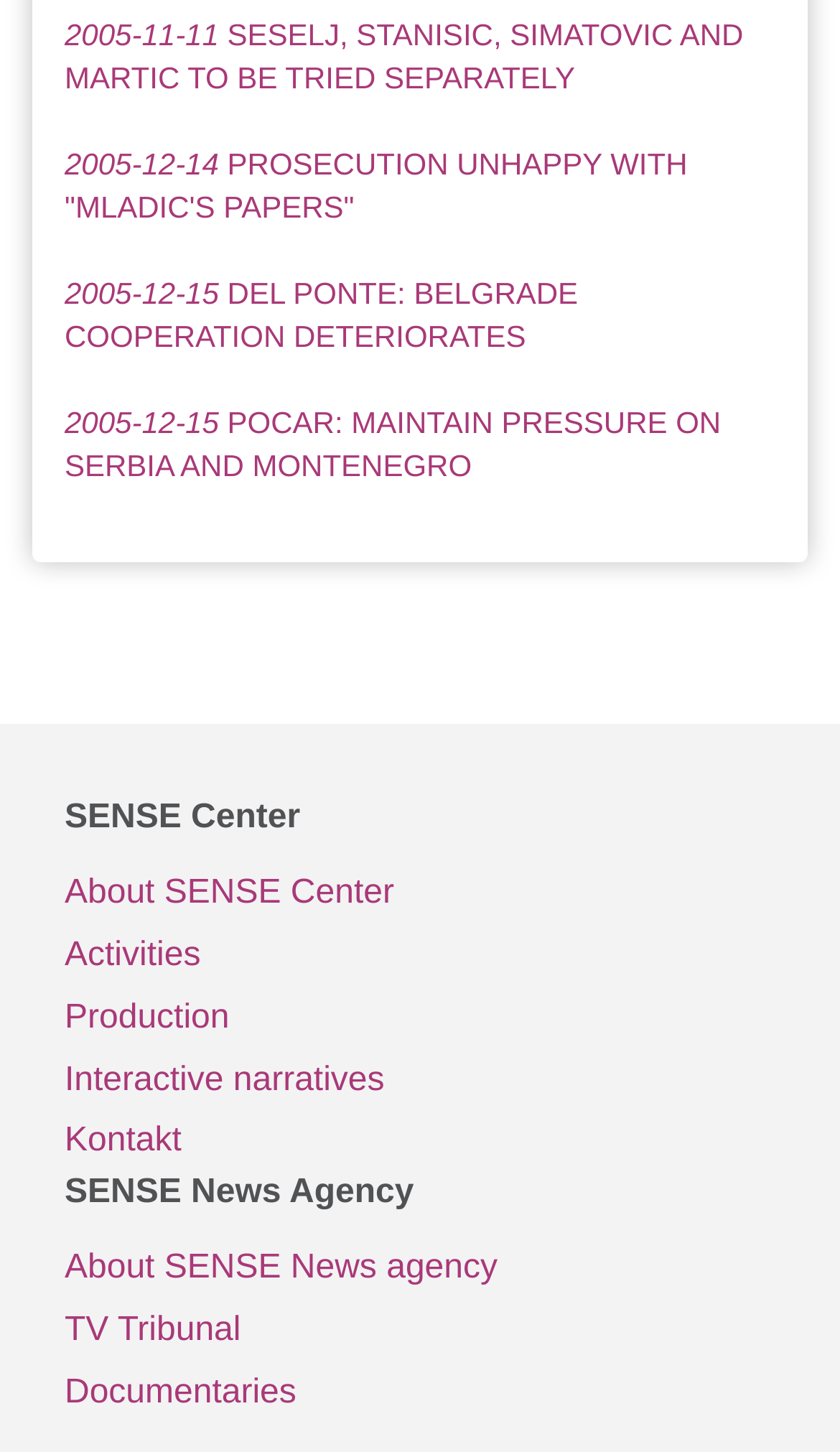Give a one-word or short phrase answer to this question: 
What is the last link under 'SENSE News Agency'?

Documentaries